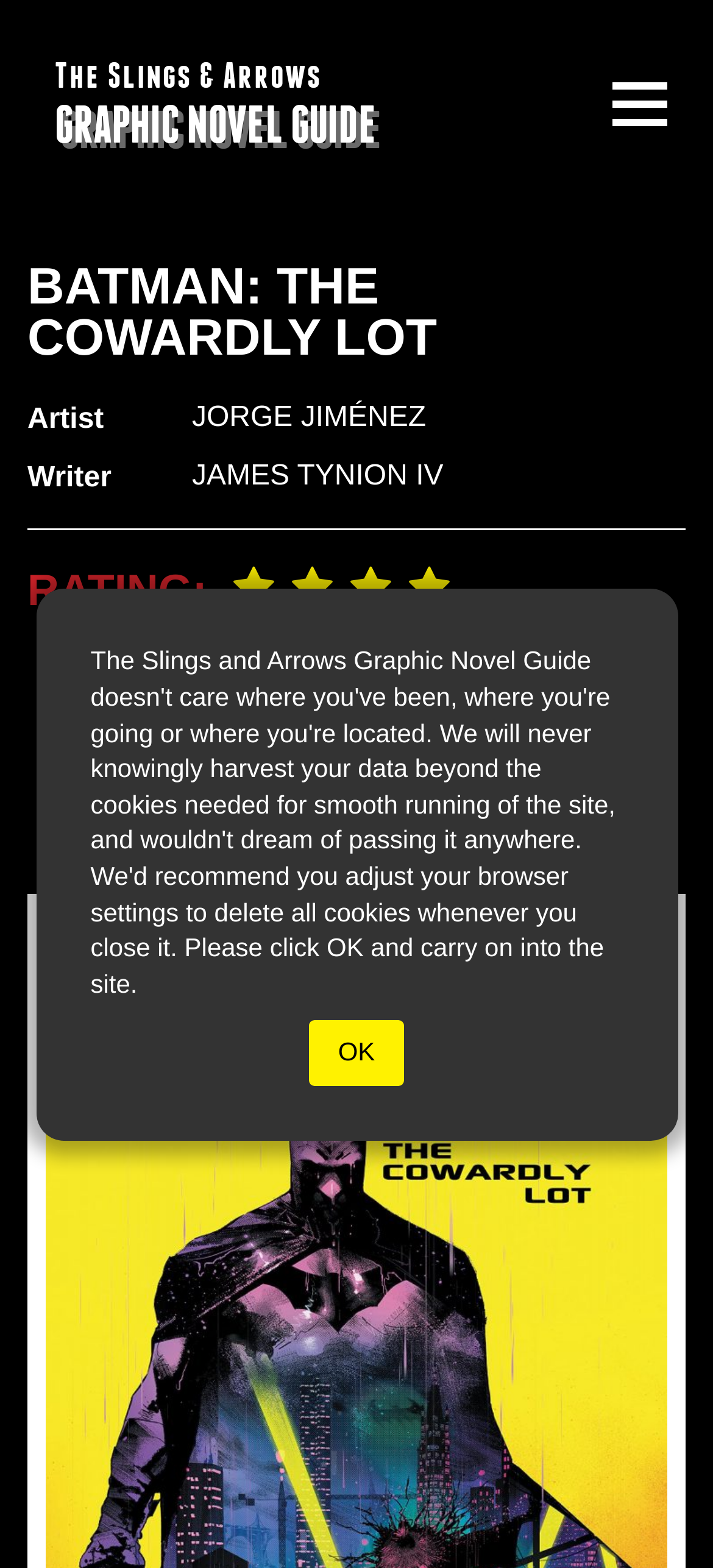Provide a short answer using a single word or phrase for the following question: 
Who is the artist of Batman: The Cowardly Lot?

JORGE JIMÉNEZ